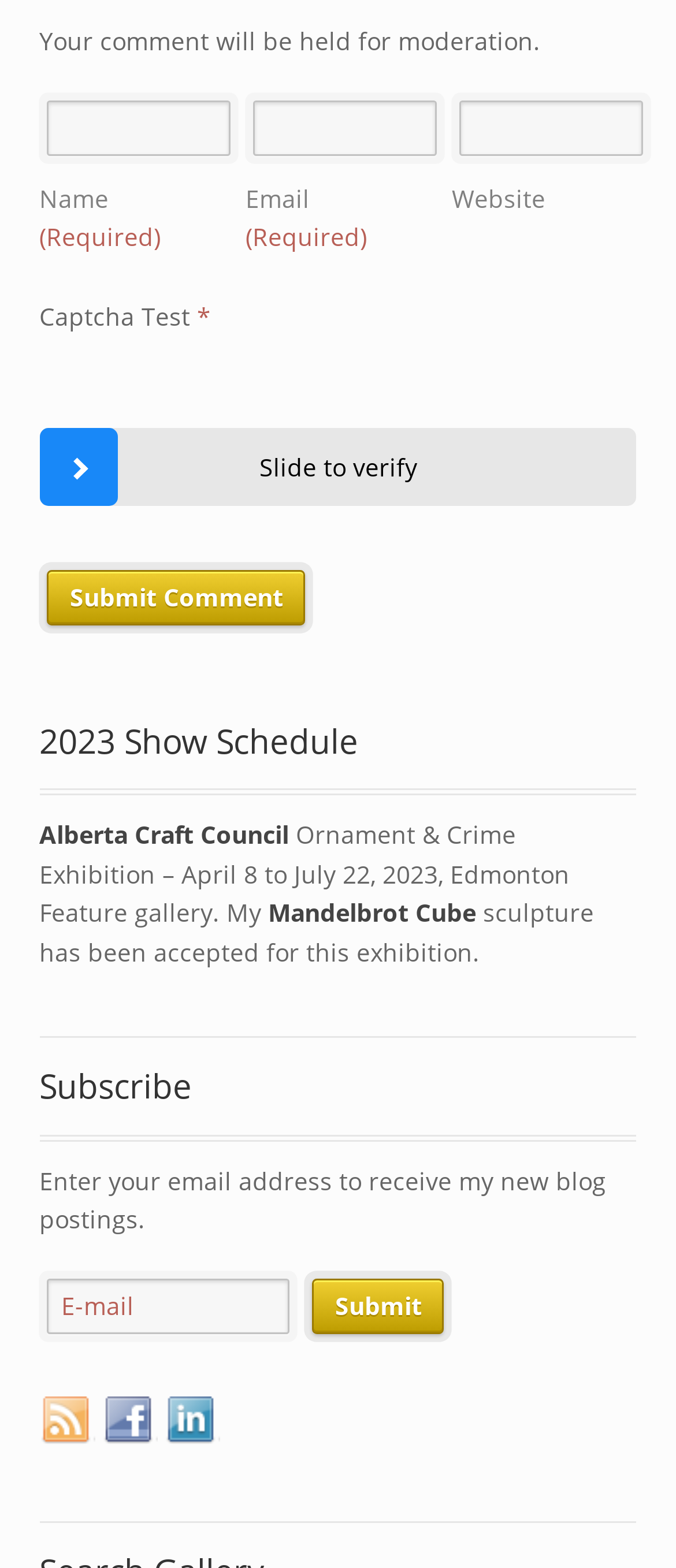What social media platforms are linked on the webpage?
Please use the visual content to give a single word or phrase answer.

Facebook, LinkedIn